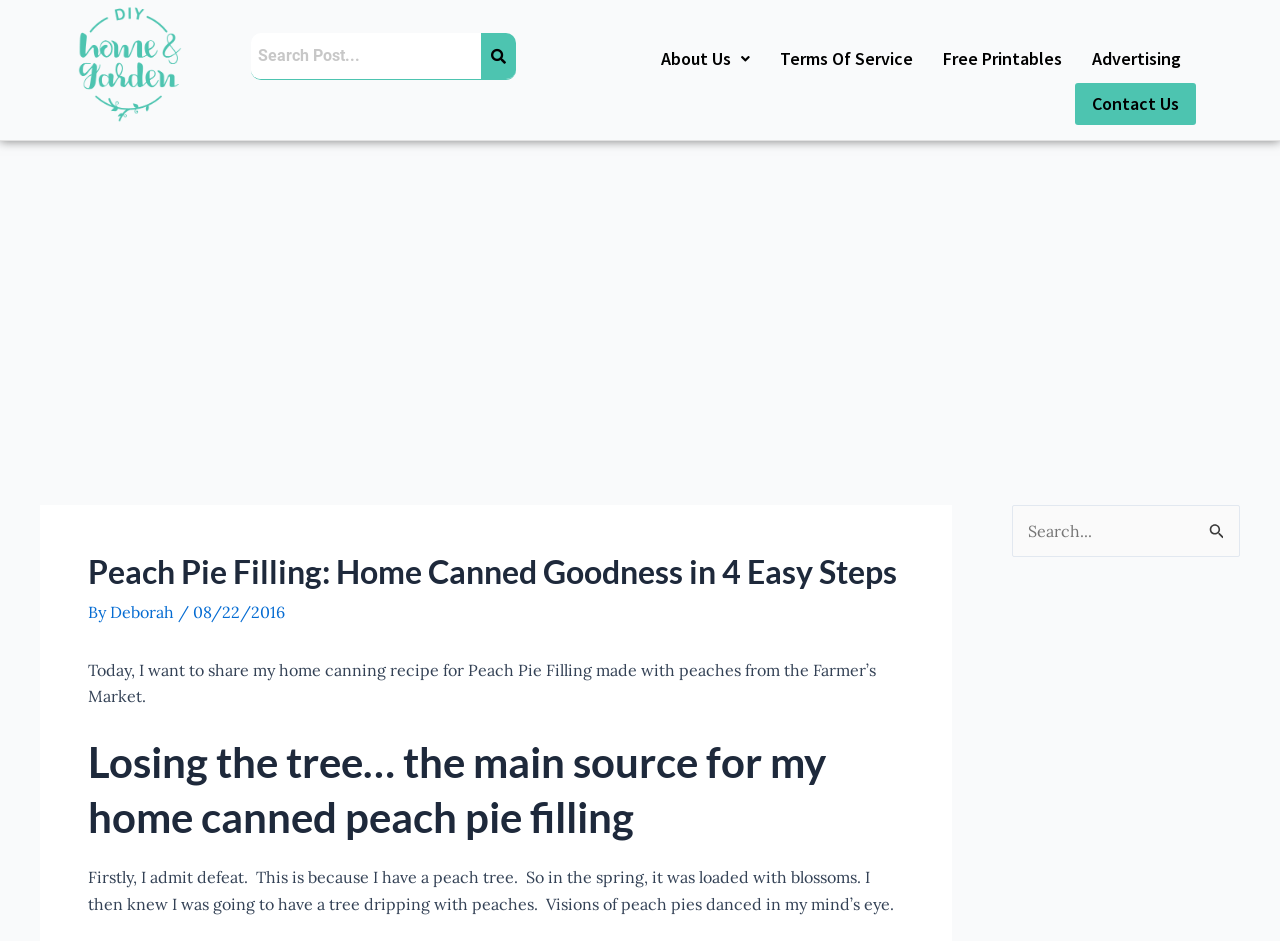Provide a short answer using a single word or phrase for the following question: 
How many steps are involved in making home canned peach pie filling?

4